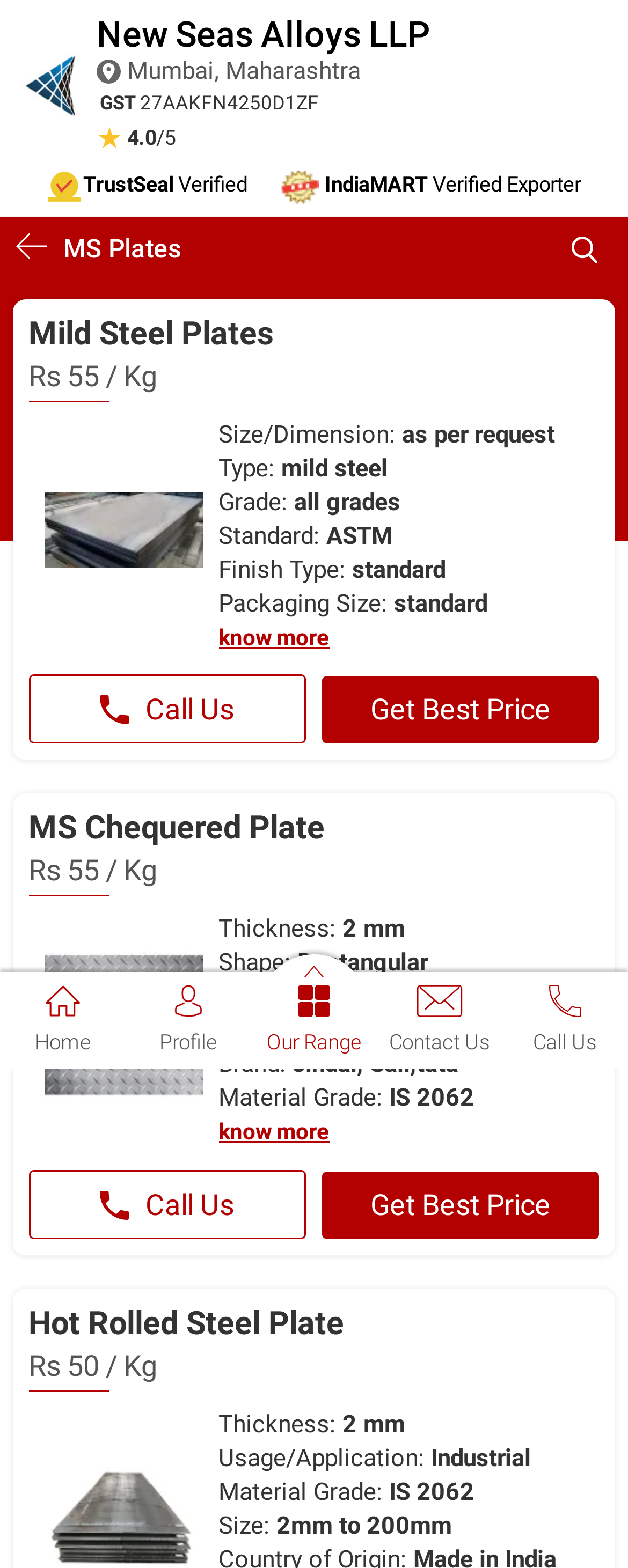Could you locate the bounding box coordinates for the section that should be clicked to accomplish this task: "read The Sustainable Bar".

None